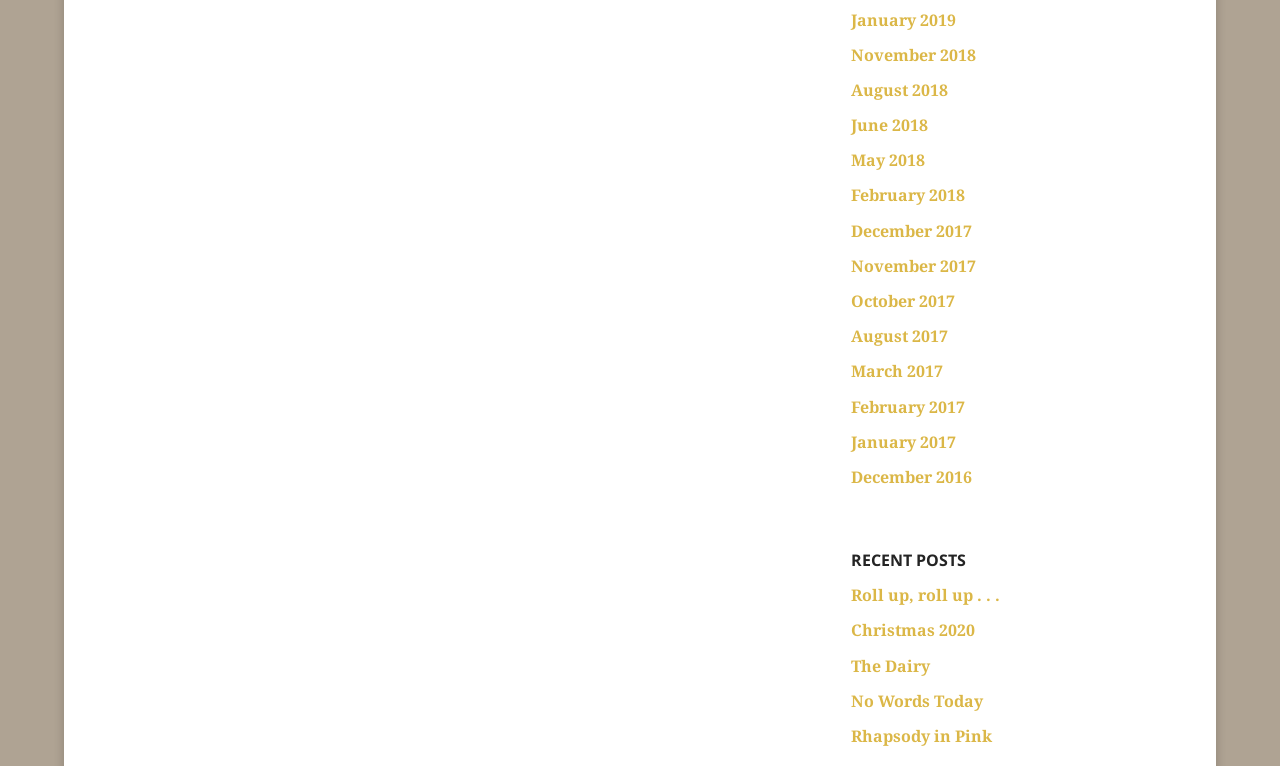Using the description "June 2018", locate and provide the bounding box of the UI element.

[0.665, 0.149, 0.725, 0.178]